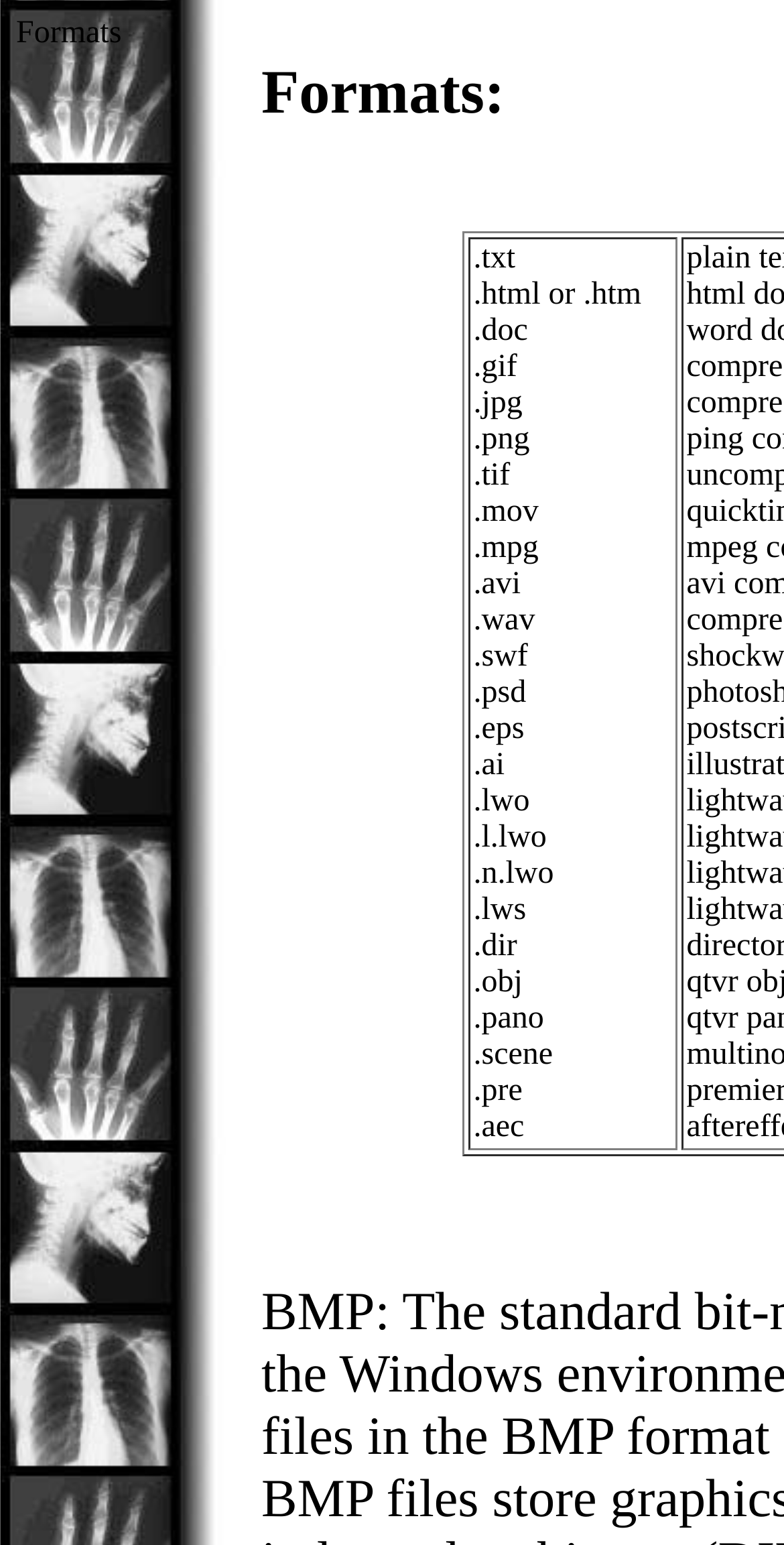What file formats are supported?
Based on the visual, give a brief answer using one word or a short phrase.

Multiple formats